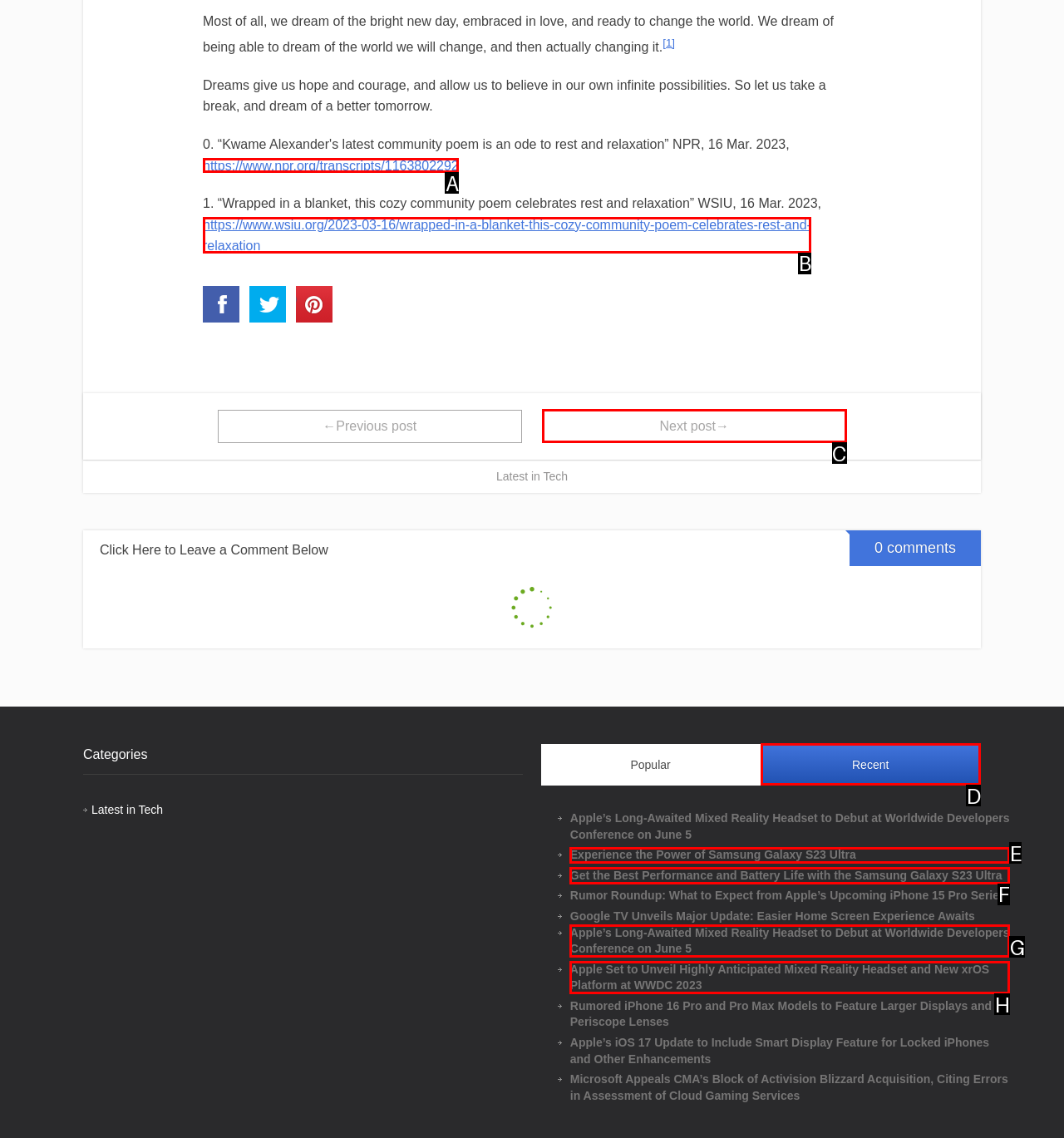Determine which HTML element corresponds to the description: Next post→. Provide the letter of the correct option.

C